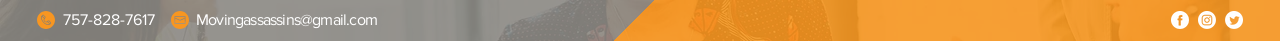Illustrate the scene in the image with a detailed description.

This image features a modern, visually engaging header section for the Moving Assassins website. The design includes a contact phone number, "757-828-7617," prominently displayed along with an email address, "Movingassassins@gmail.com," both set against a sleek, minimalist background. The layout effectively utilizes a color scheme that combines gray tones with vibrant orange accents, enhancing visibility and attracting attention to the contact information. On the right side, social media icons for platforms such as Facebook, Instagram, and Twitter are neatly arranged, inviting visitors to connect with Moving Assassins online. This section serves as an essential point of interaction, allowing potential customers to easily reach out for inquiries or services.